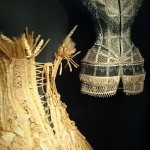Elaborate on the elements present in the image.

The image features two intricately designed corsets displayed on mannequins against a dark backdrop. The corset on the left is adorned with elaborate beadwork and textured elements, showcasing a vibrant golden hue. It exhibits intricate detailing, emphasizing craftsmanship and the elegance of the material. The corset on the right contrasts with a more subdued, shimmering fabric featuring delicate lace patterns and embellishments, reflecting a sophisticated style. These garments exemplify haute couture fashion, emphasizing the artistry and skill involved in their creation, highlighting the creativity and innovation that characterize modern design. The caption also notes the significance of these corsets, with one specifically being a celebrated piece worn by Beyoncé, illustrating the intersection of fashion and celebrity culture.